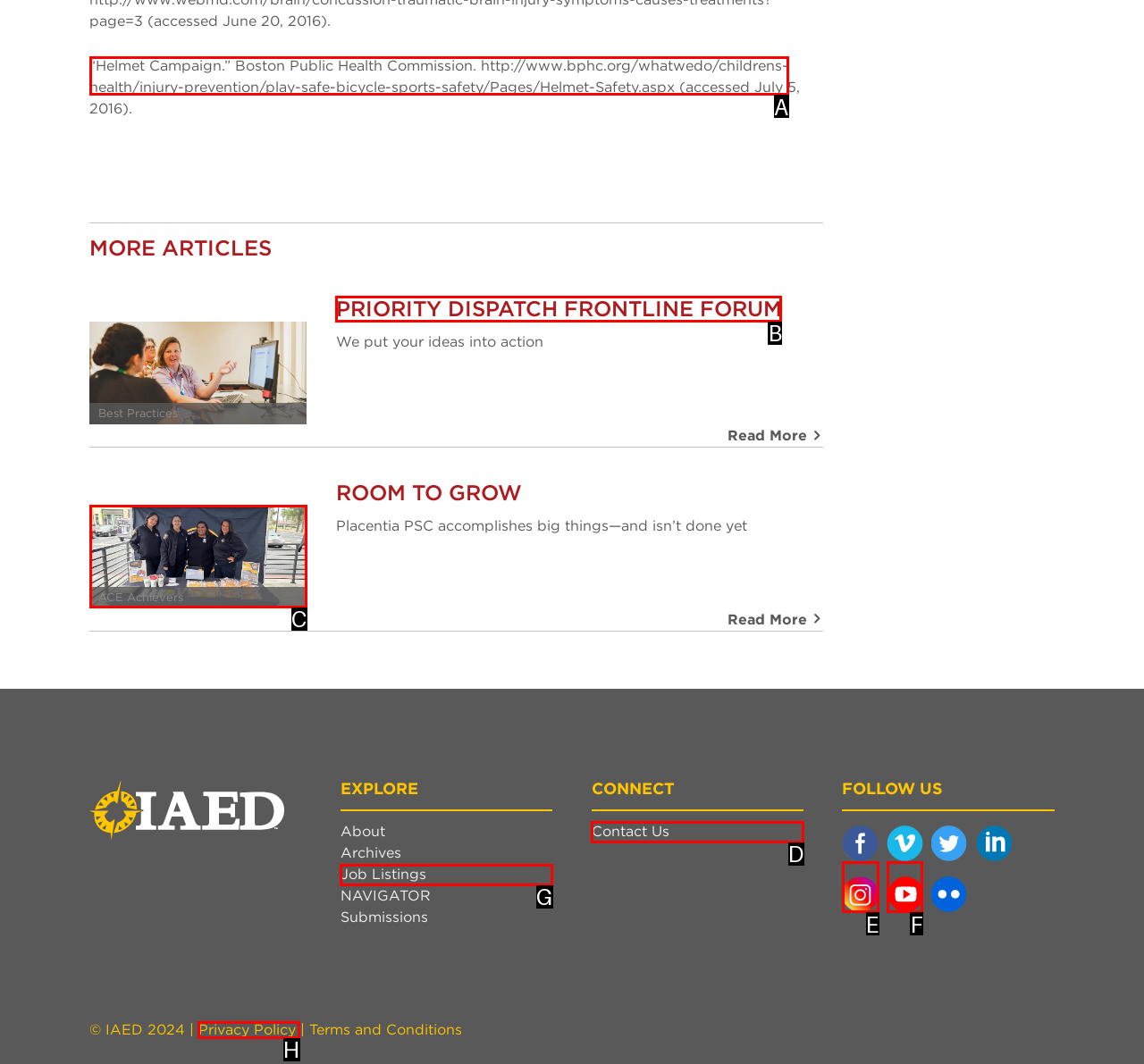From the given options, choose the one to complete the task: View Privacy Policy
Indicate the letter of the correct option.

H